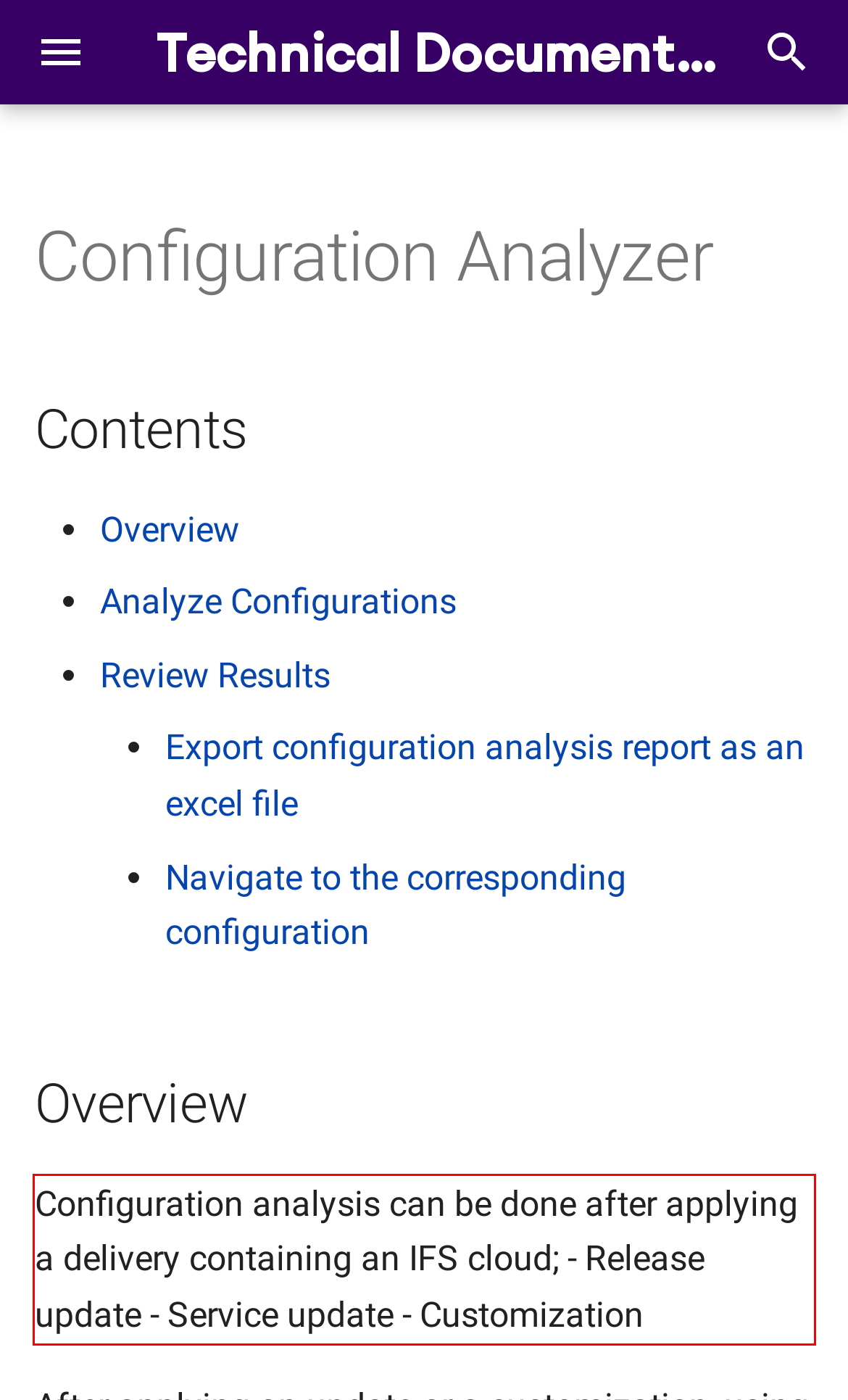View the screenshot of the webpage and identify the UI element surrounded by a red bounding box. Extract the text contained within this red bounding box.

Configuration analysis can be done after applying a delivery containing an IFS cloud; - Release update - Service update - Customization